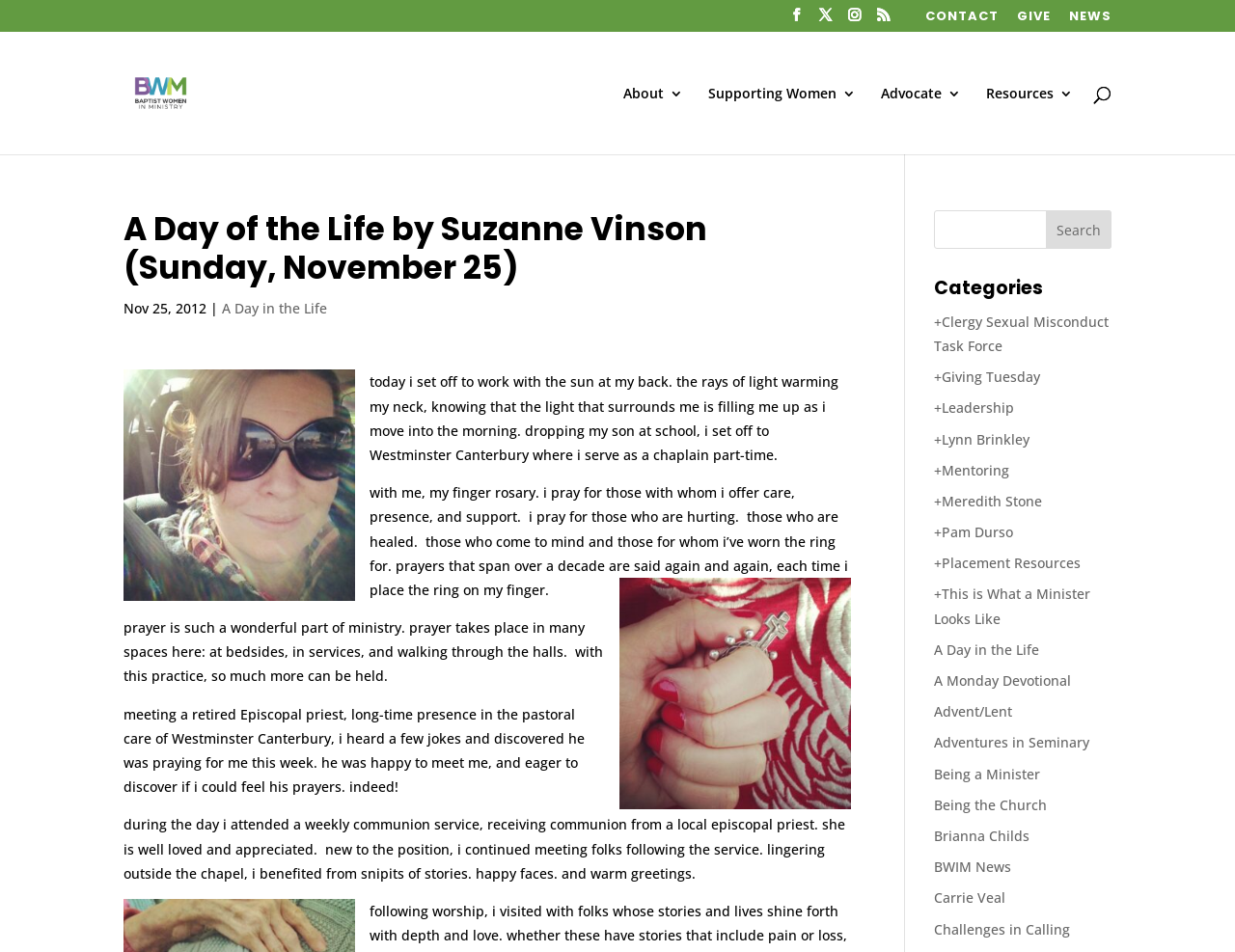What is the category of the blog post 'A Day in the Life'?
Please provide a comprehensive answer based on the contents of the image.

The category of the blog post can be determined by looking at the list of categories on the right side of the webpage, which includes 'A Day in the Life' as one of the categories.